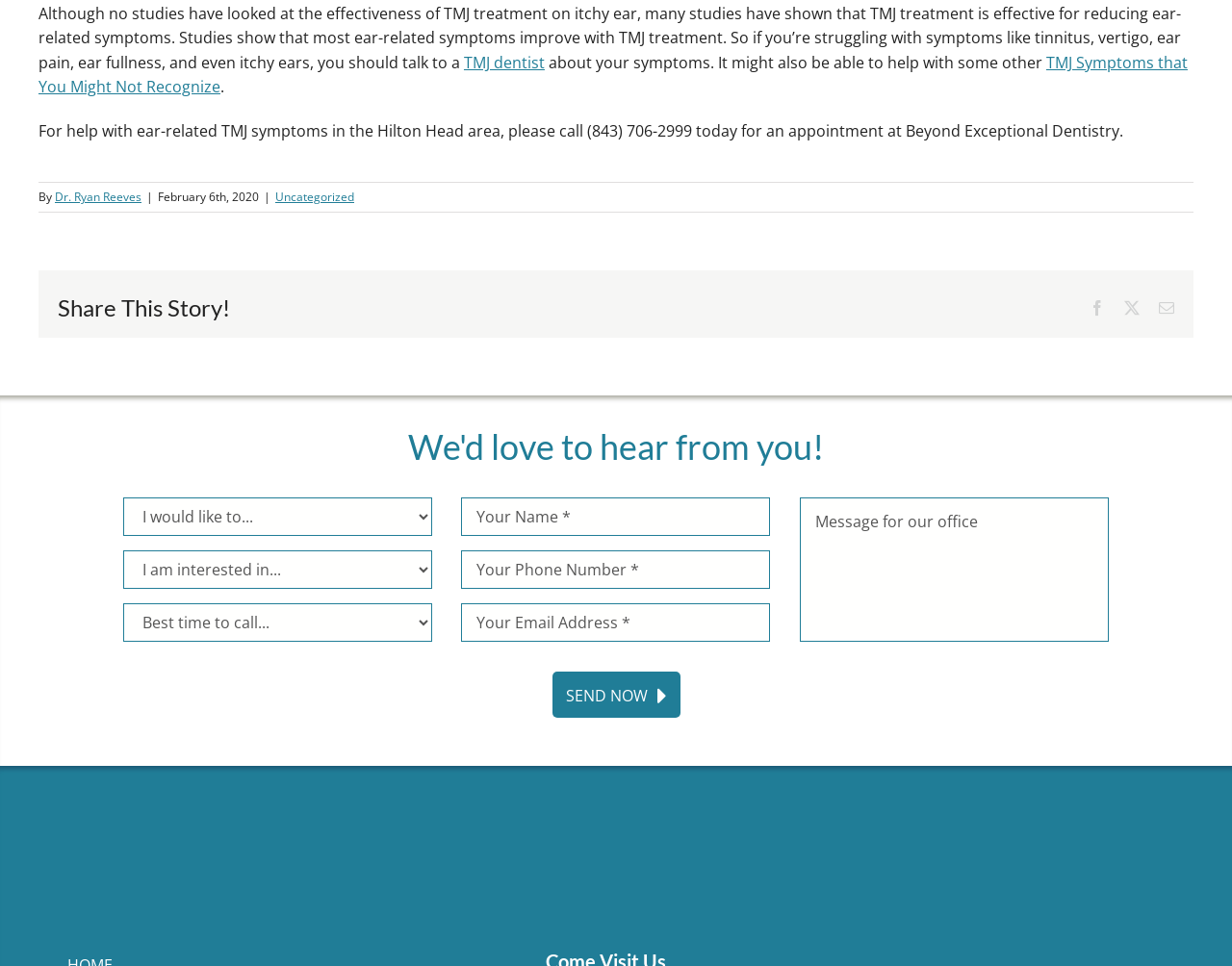Bounding box coordinates are specified in the format (top-left x, top-left y, bottom-right x, bottom-right y). All values are floating point numbers bounded between 0 and 1. Please provide the bounding box coordinate of the region this sentence describes: TMJ dentist

[0.377, 0.053, 0.442, 0.075]